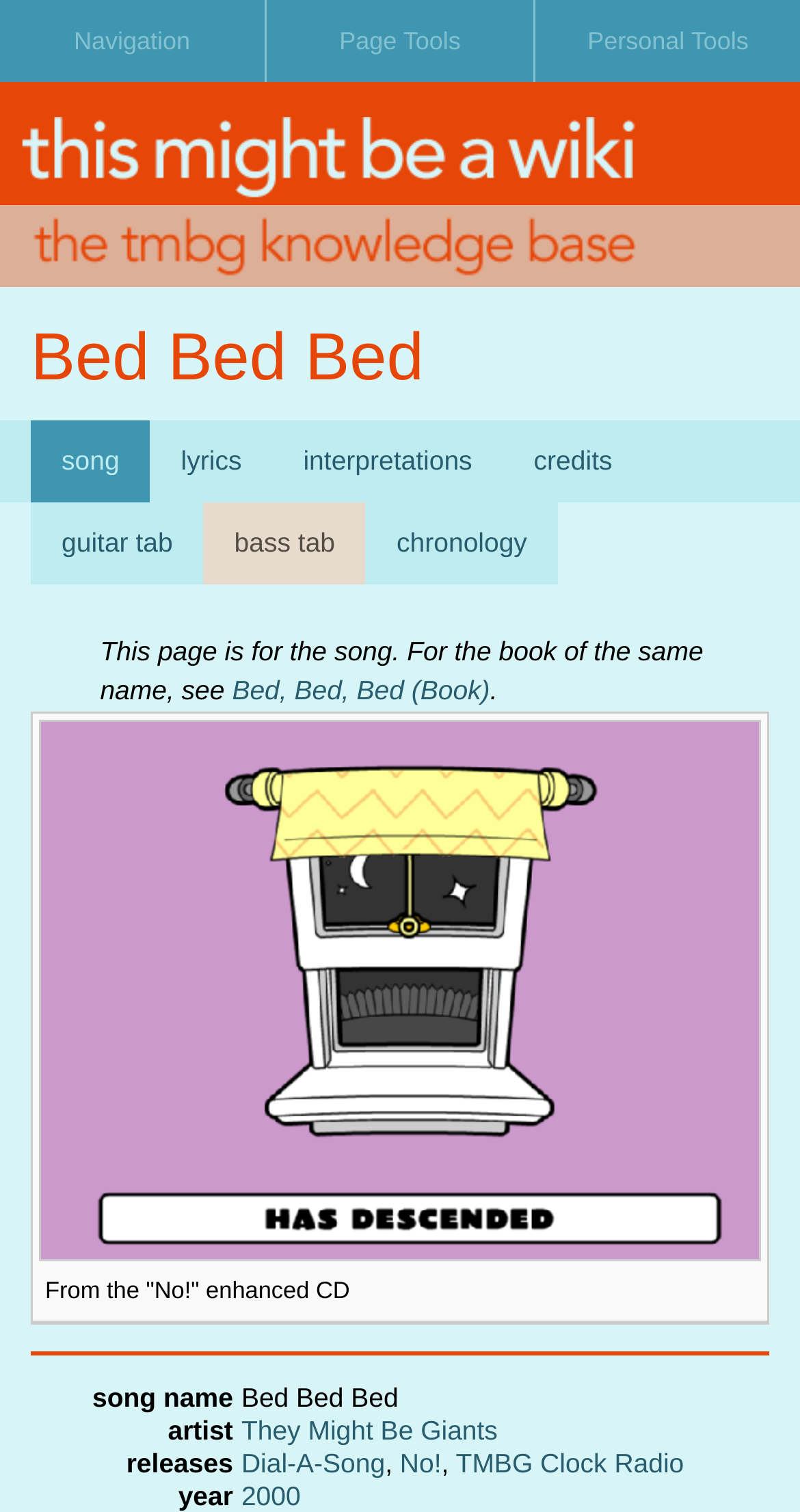Highlight the bounding box coordinates of the element you need to click to perform the following instruction: "View song interpretations."

[0.341, 0.278, 0.629, 0.332]